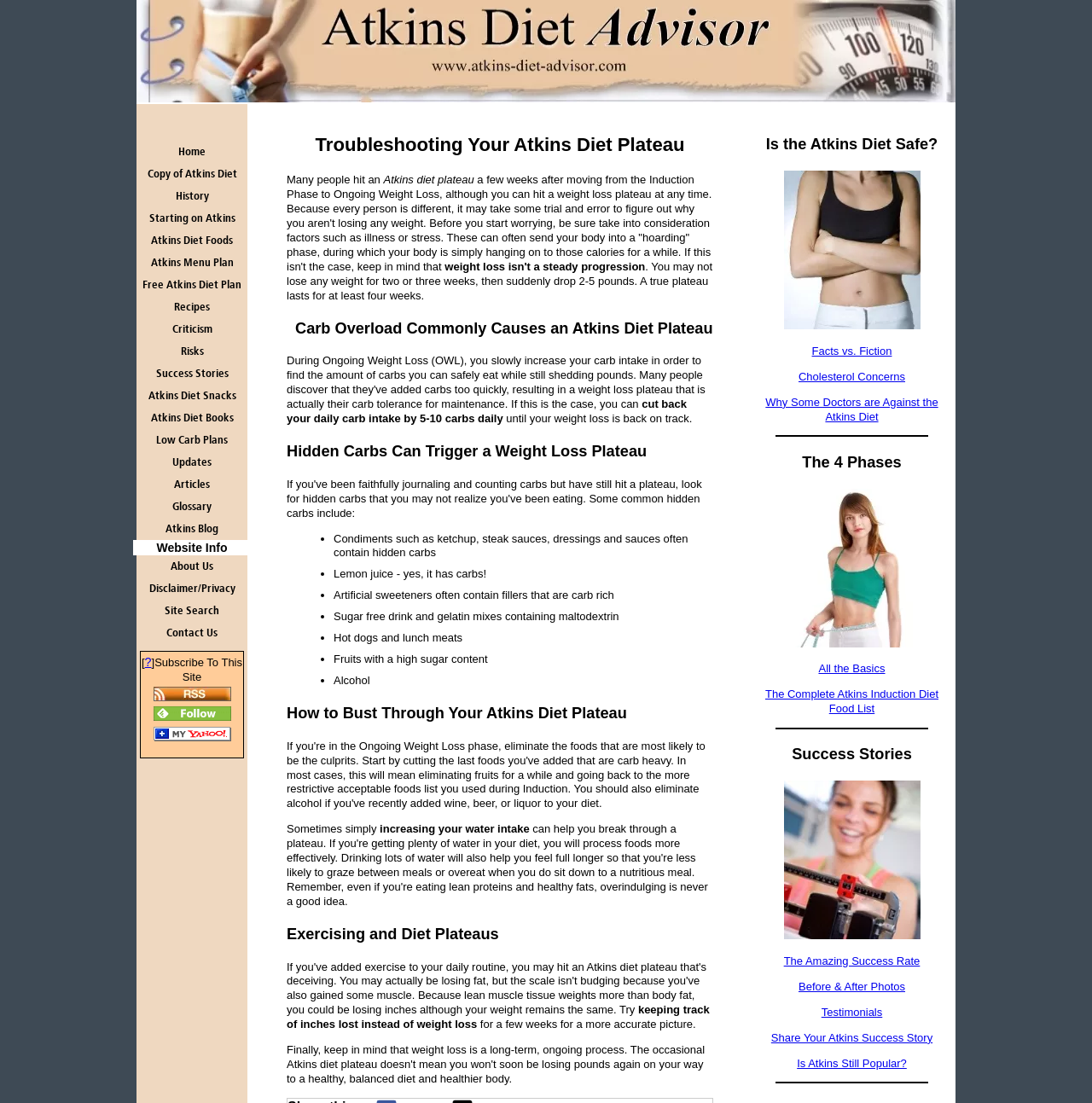Using the provided element description: "Risks", identify the bounding box coordinates. The coordinates should be four floats between 0 and 1 in the order [left, top, right, bottom].

[0.125, 0.309, 0.227, 0.329]